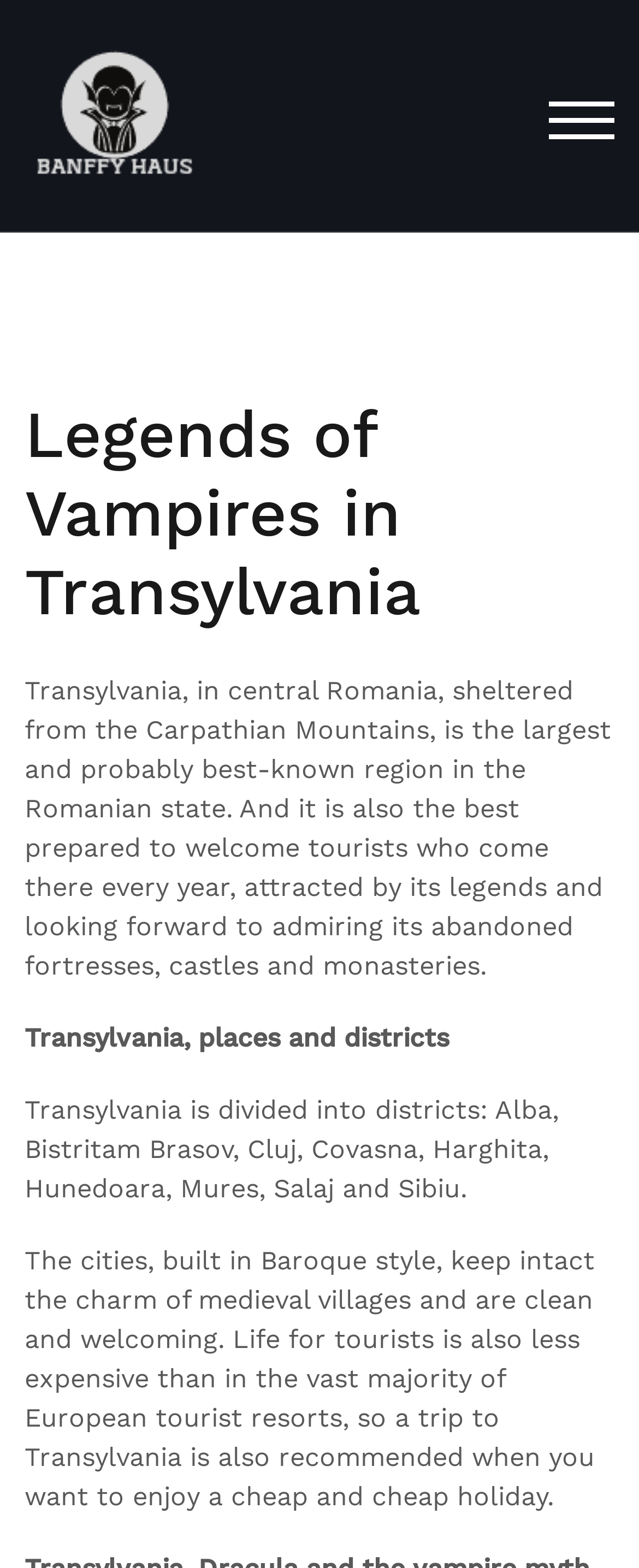Utilize the details in the image to give a detailed response to the question: What style are the cities in Transylvania built in?

The webpage states that the cities in Transylvania, which keep intact the charm of medieval villages, are built in Baroque style.